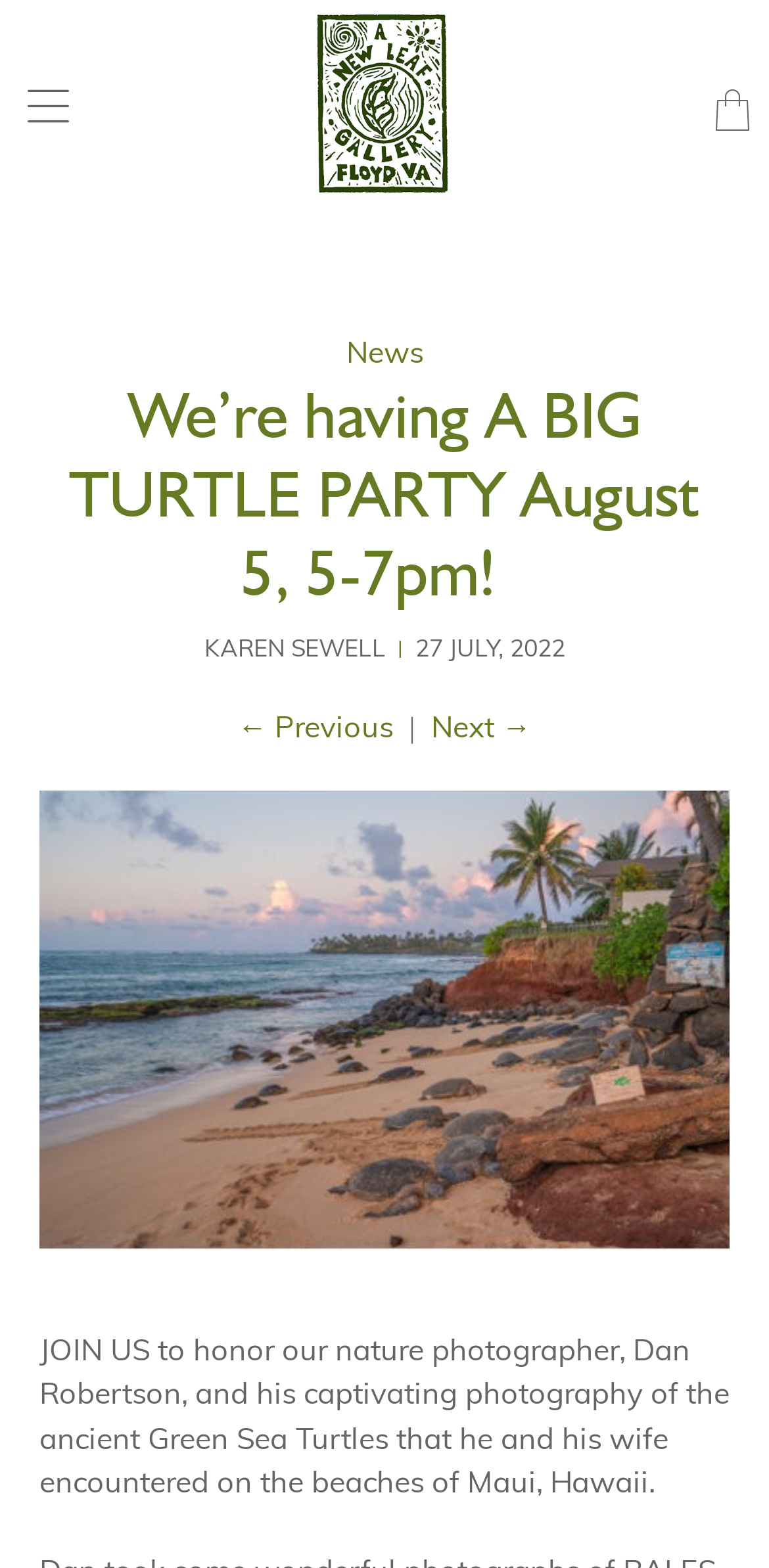Using the provided description: "aria-label="Toggle Menu"", find the bounding box coordinates of the corresponding UI element. The output should be four float numbers between 0 and 1, in the format [left, top, right, bottom].

None